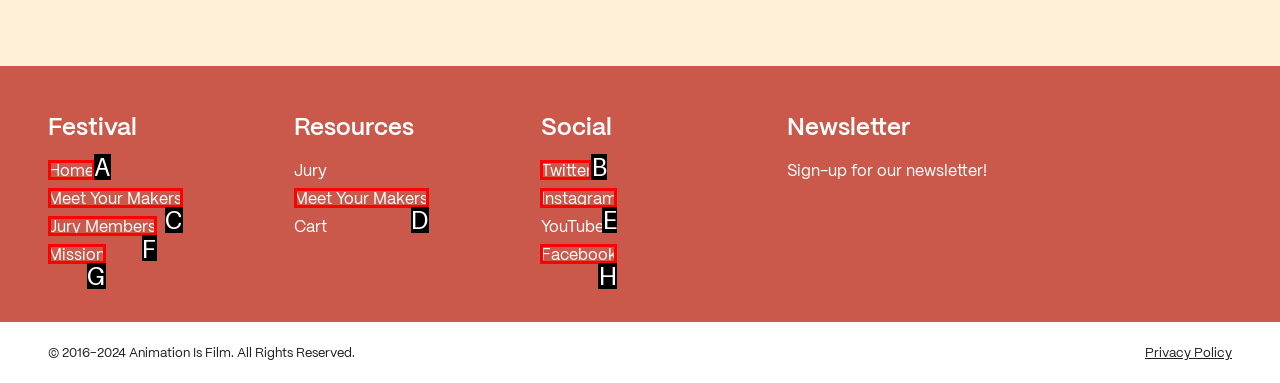Choose the HTML element that needs to be clicked for the given task: check jury members Respond by giving the letter of the chosen option.

F